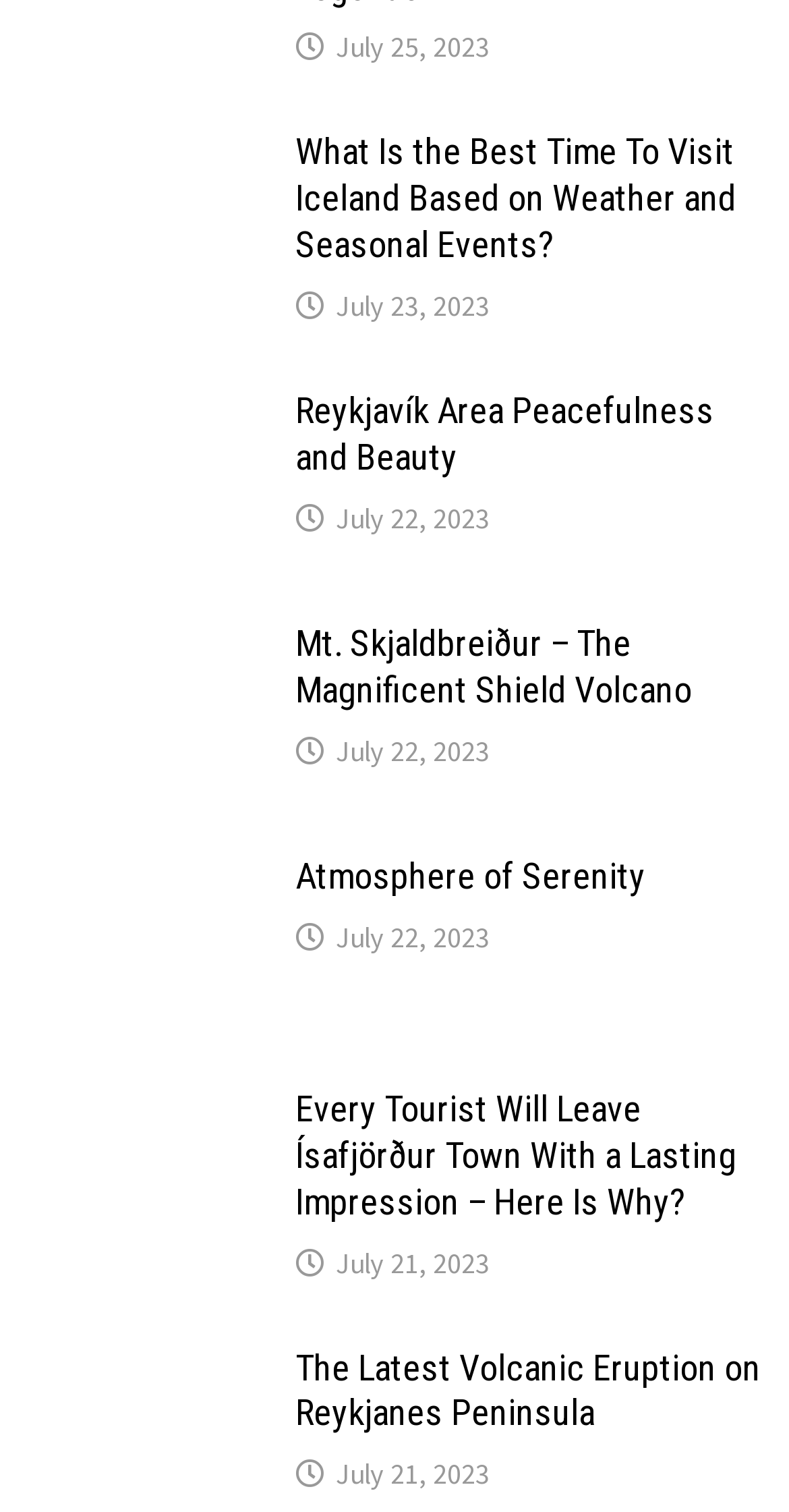Could you indicate the bounding box coordinates of the region to click in order to complete this instruction: "Read about Mt. Skjaldbreiður – The Magnificent Shield Volcano".

[0.375, 0.411, 0.971, 0.472]